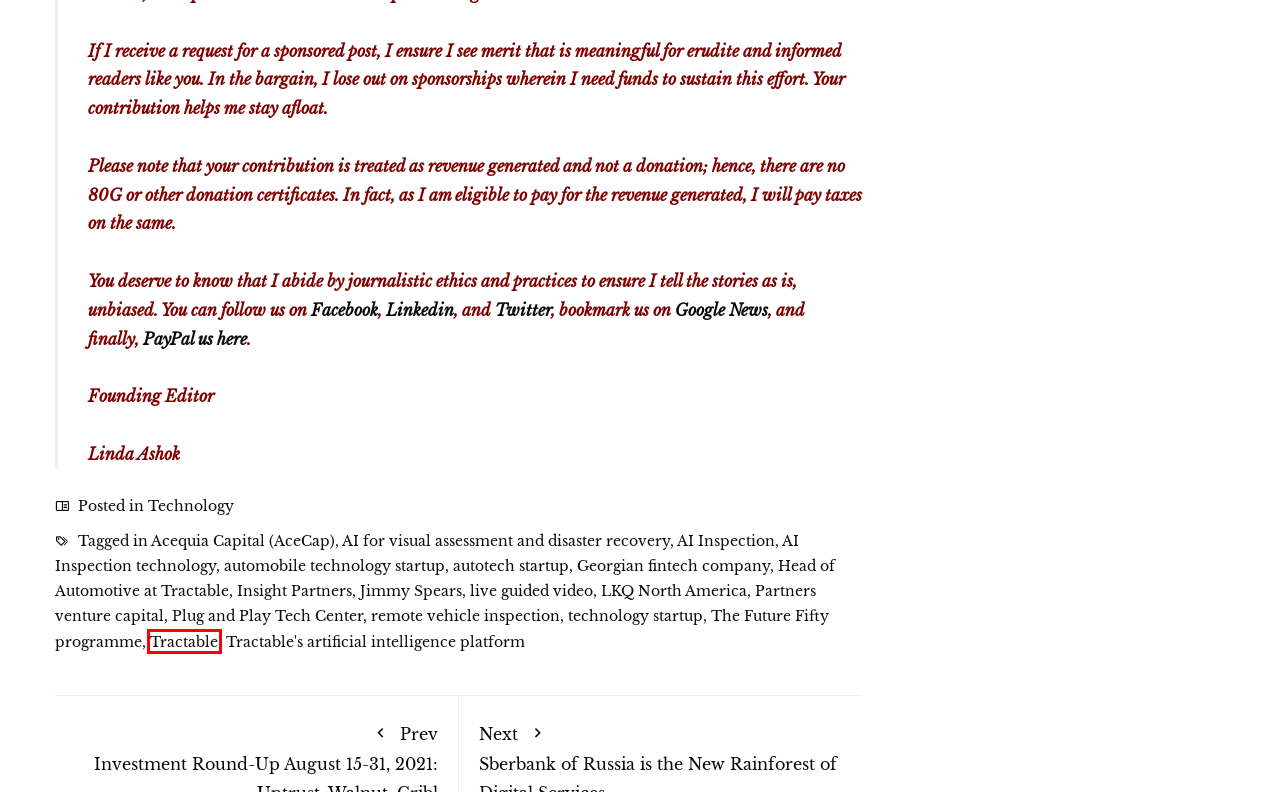You are given a screenshot of a webpage with a red rectangle bounding box. Choose the best webpage description that matches the new webpage after clicking the element in the bounding box. Here are the candidates:
A. Jimmy Spears Archives - StartuptoEnterprise
B. AI Inspection Archives - StartuptoEnterprise
C. Head of Automotive at Tractable Archives - StartuptoEnterprise
D. Insight Partners Archives - StartuptoEnterprise
E. live guided video Archives - StartuptoEnterprise
F. Acequia Capital (AceCap) Archives - StartuptoEnterprise
G. Tractable Archives - StartuptoEnterprise
H. AI Inspection technology Archives - StartuptoEnterprise

G